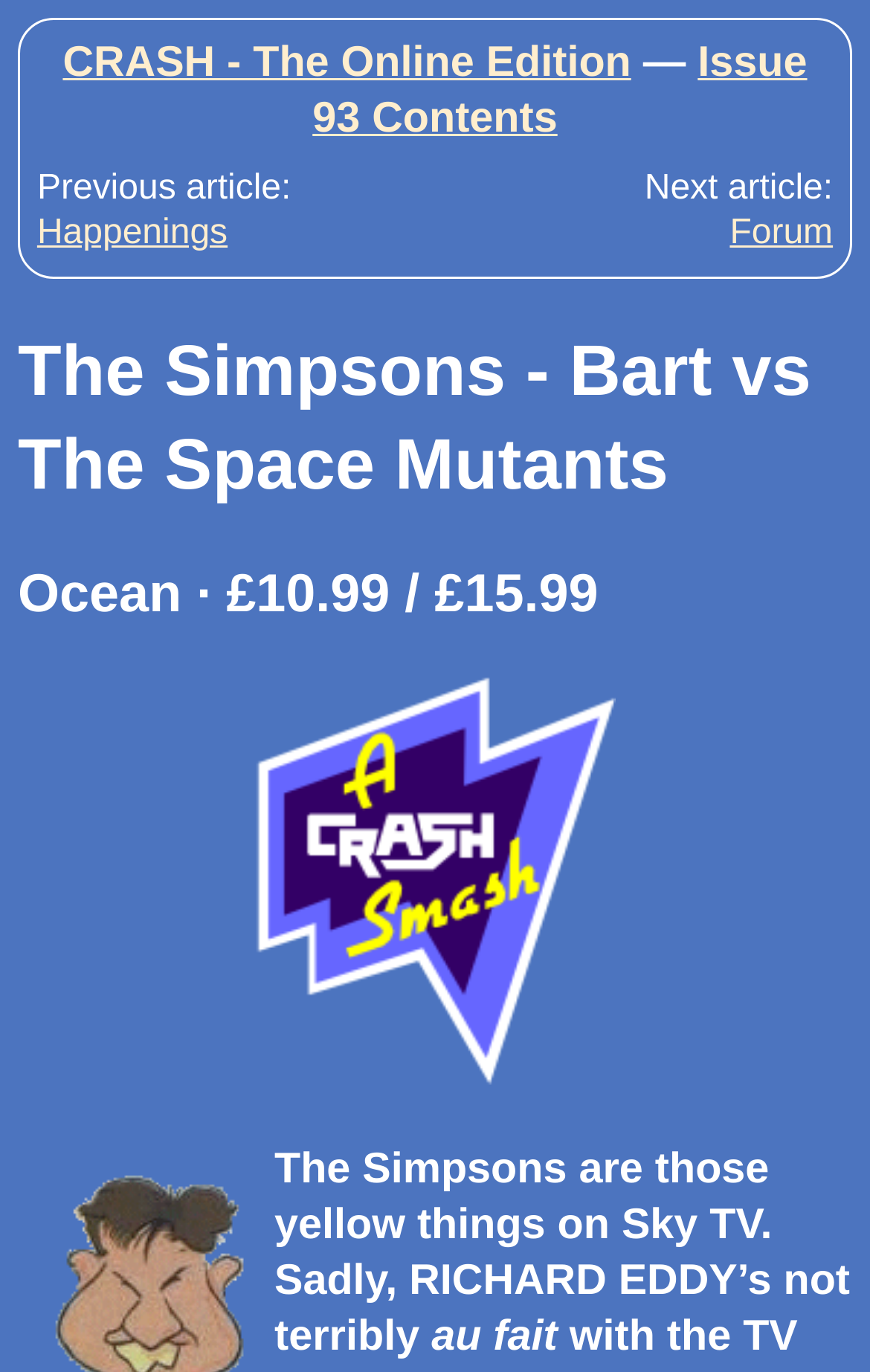What is the author of the review?
Please elaborate on the answer to the question with detailed information.

The author of the review can be found in the static text 'Sadly, RICHARD EDDY’s not terribly' which is located at the bottom of the webpage.